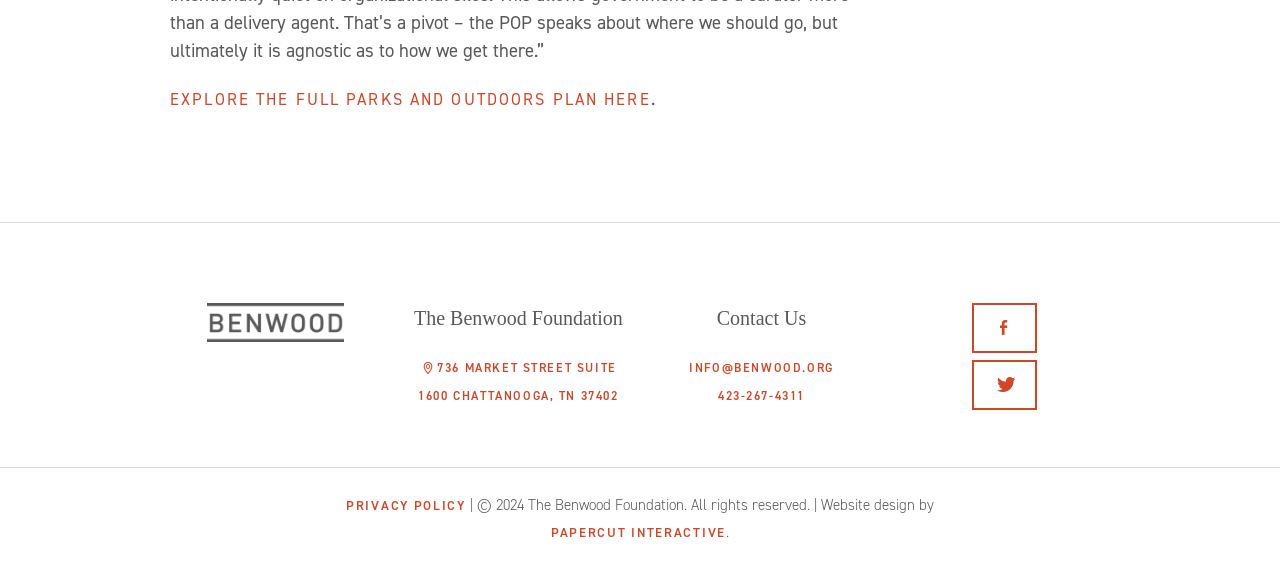Provide your answer to the question using just one word or phrase: What is the name of the foundation?

The Benwood Foundation